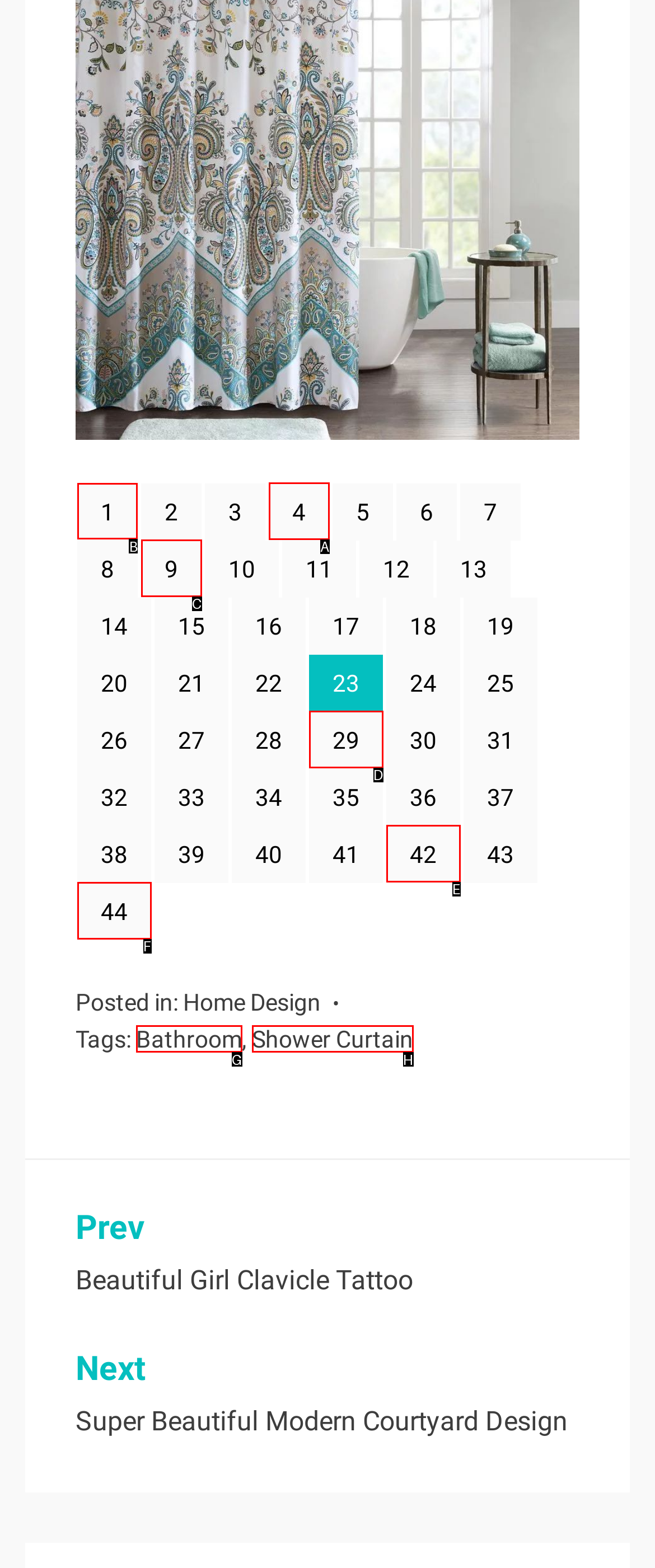Figure out which option to click to perform the following task: click on link 1
Provide the letter of the correct option in your response.

B